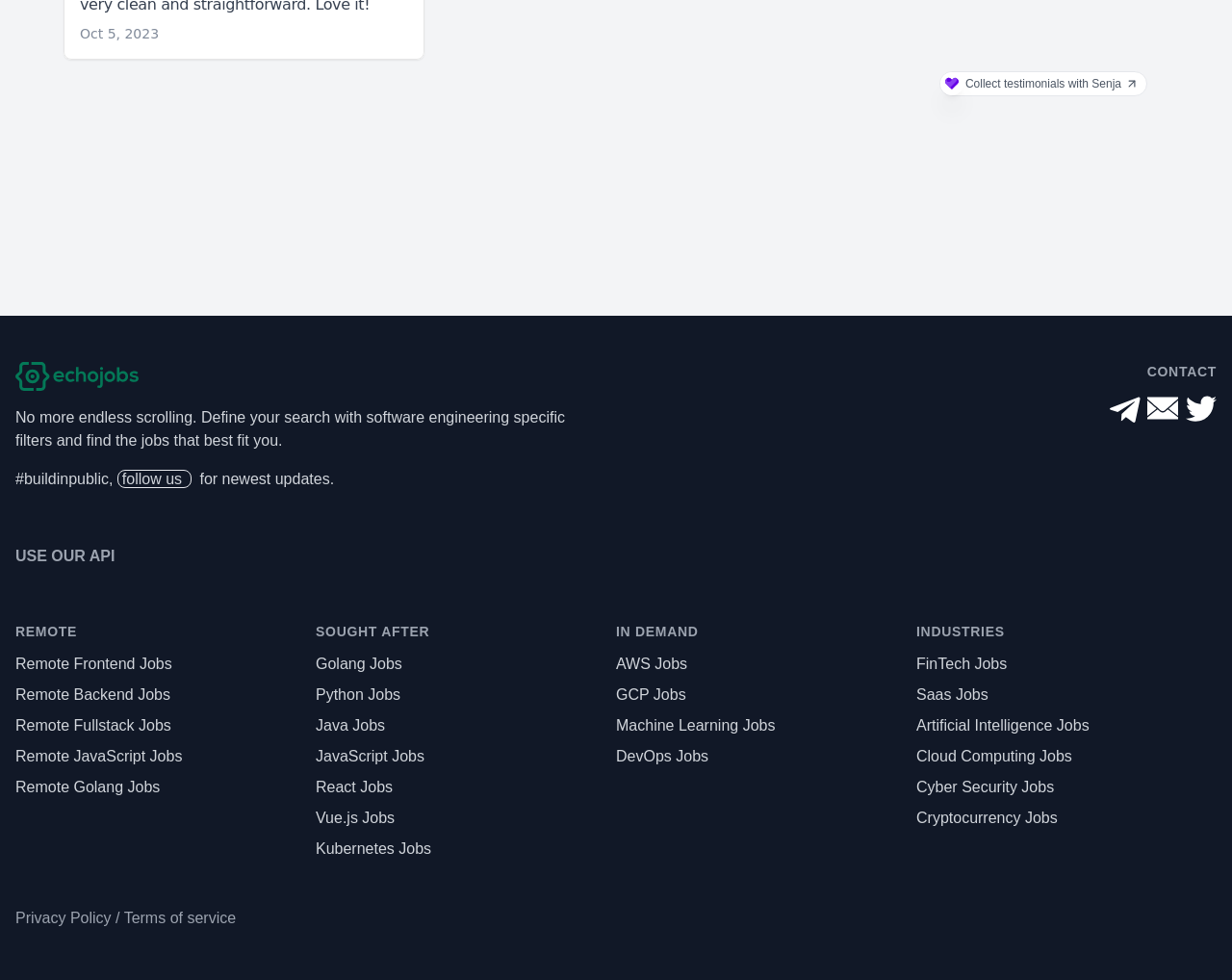Please identify the bounding box coordinates of the clickable region that I should interact with to perform the following instruction: "Explore Remote Frontend Jobs". The coordinates should be expressed as four float numbers between 0 and 1, i.e., [left, top, right, bottom].

[0.012, 0.669, 0.14, 0.686]